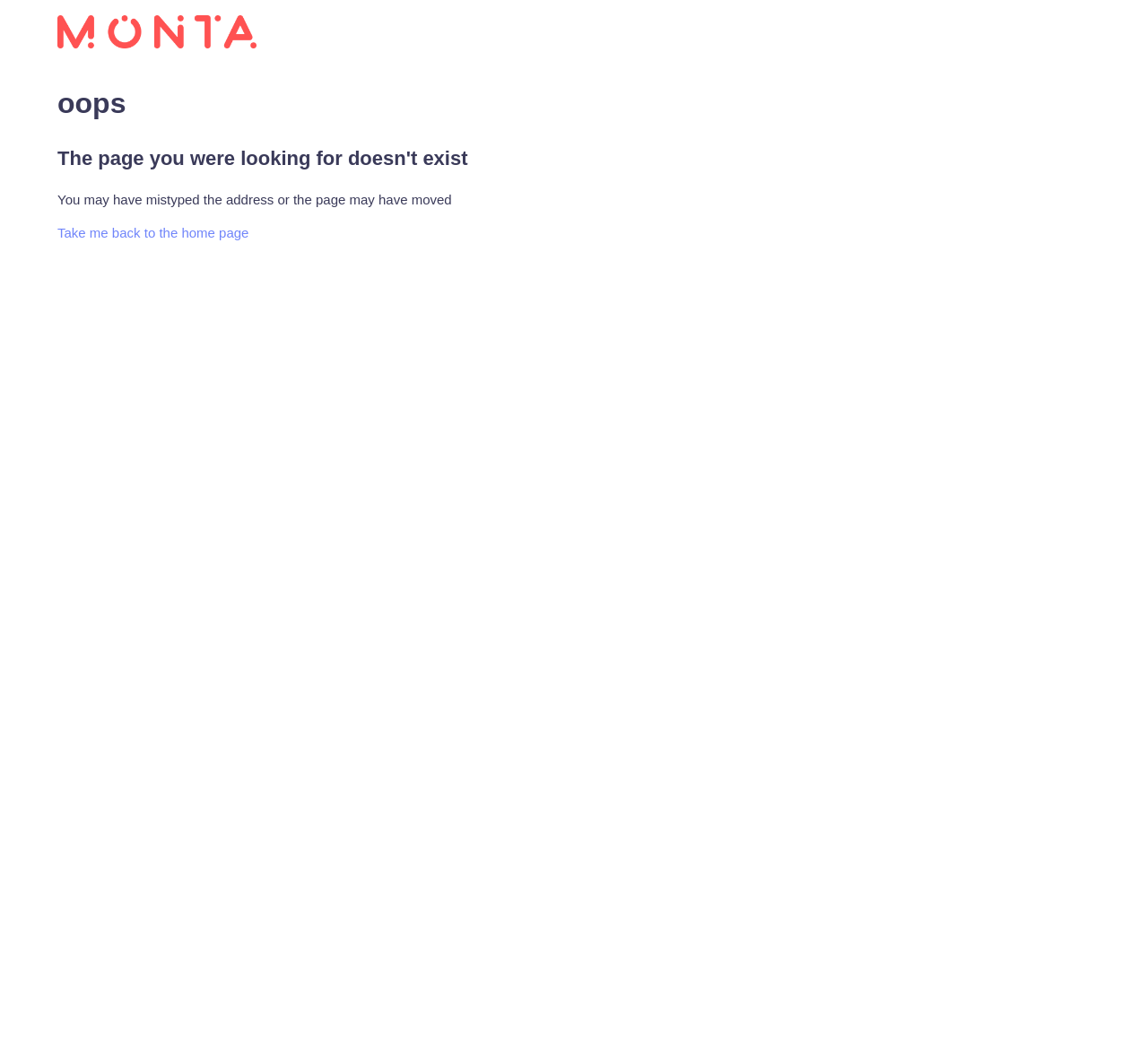Provide the bounding box for the UI element matching this description: "title="Home"".

[0.05, 0.015, 0.223, 0.046]